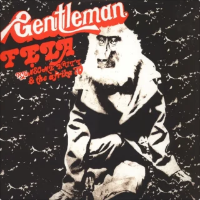Please provide a one-word or short phrase answer to the question:
Which label is associated with this album?

Knitting Factory